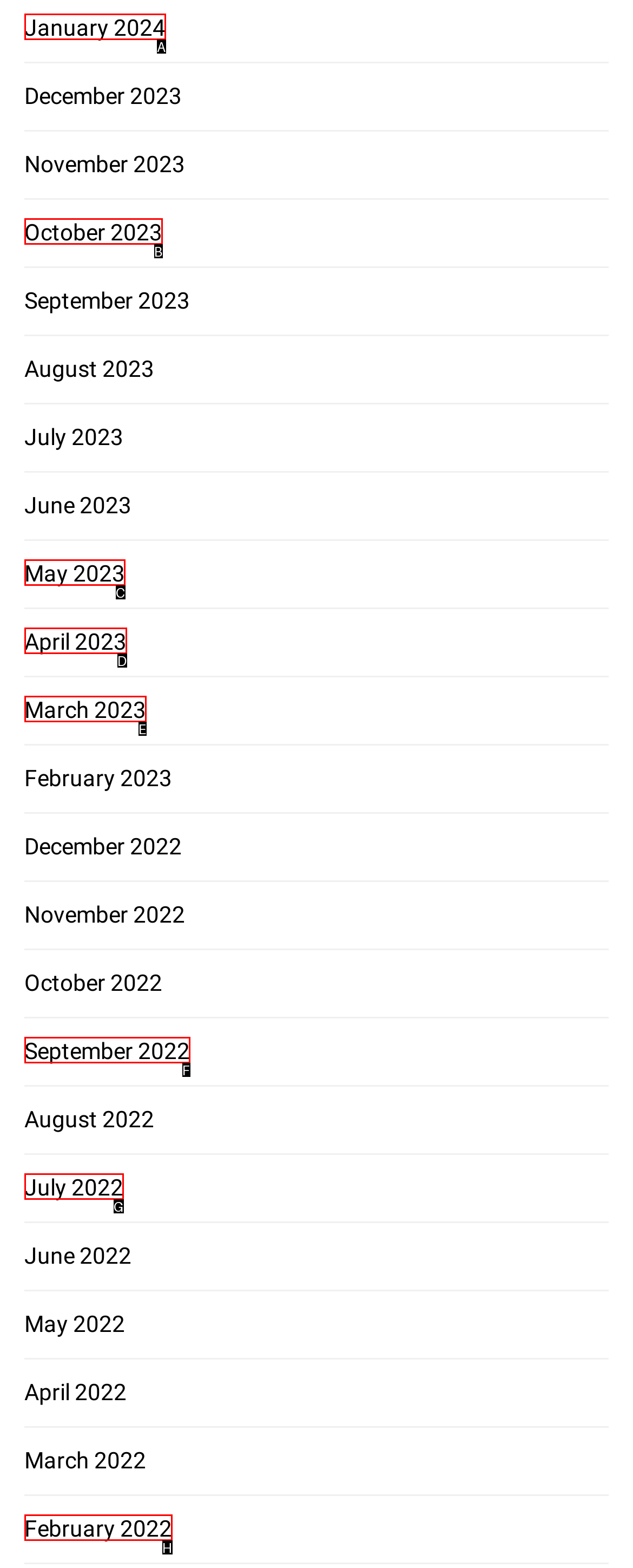Determine which option matches the description: January 2024. Answer using the letter of the option.

A